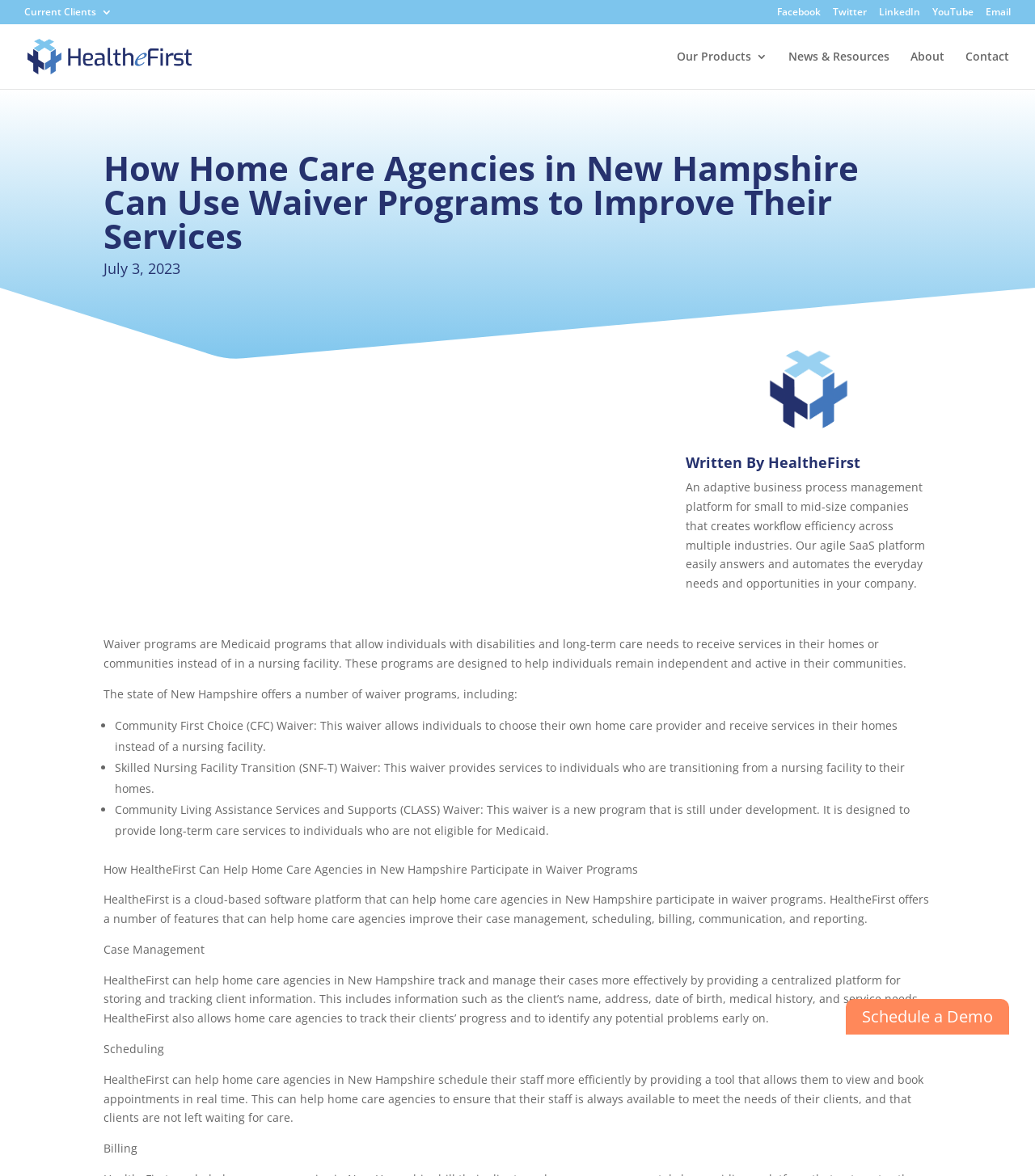Give a concise answer using one word or a phrase to the following question:
What can be done with the 'Schedule a Demo' link?

Schedule a demo